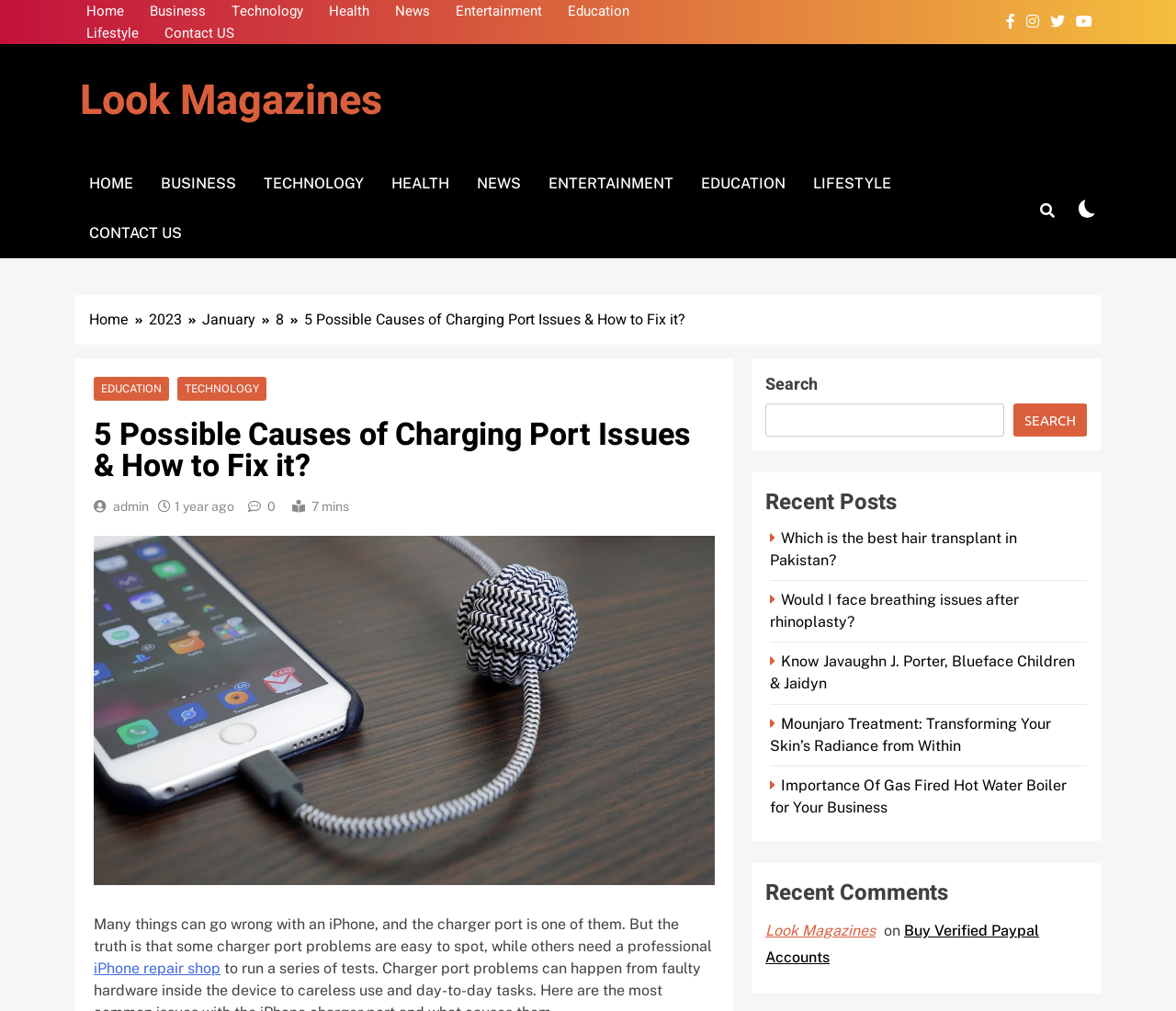Kindly determine the bounding box coordinates for the clickable area to achieve the given instruction: "Click on the 'Home' link".

[0.064, 0.001, 0.115, 0.021]